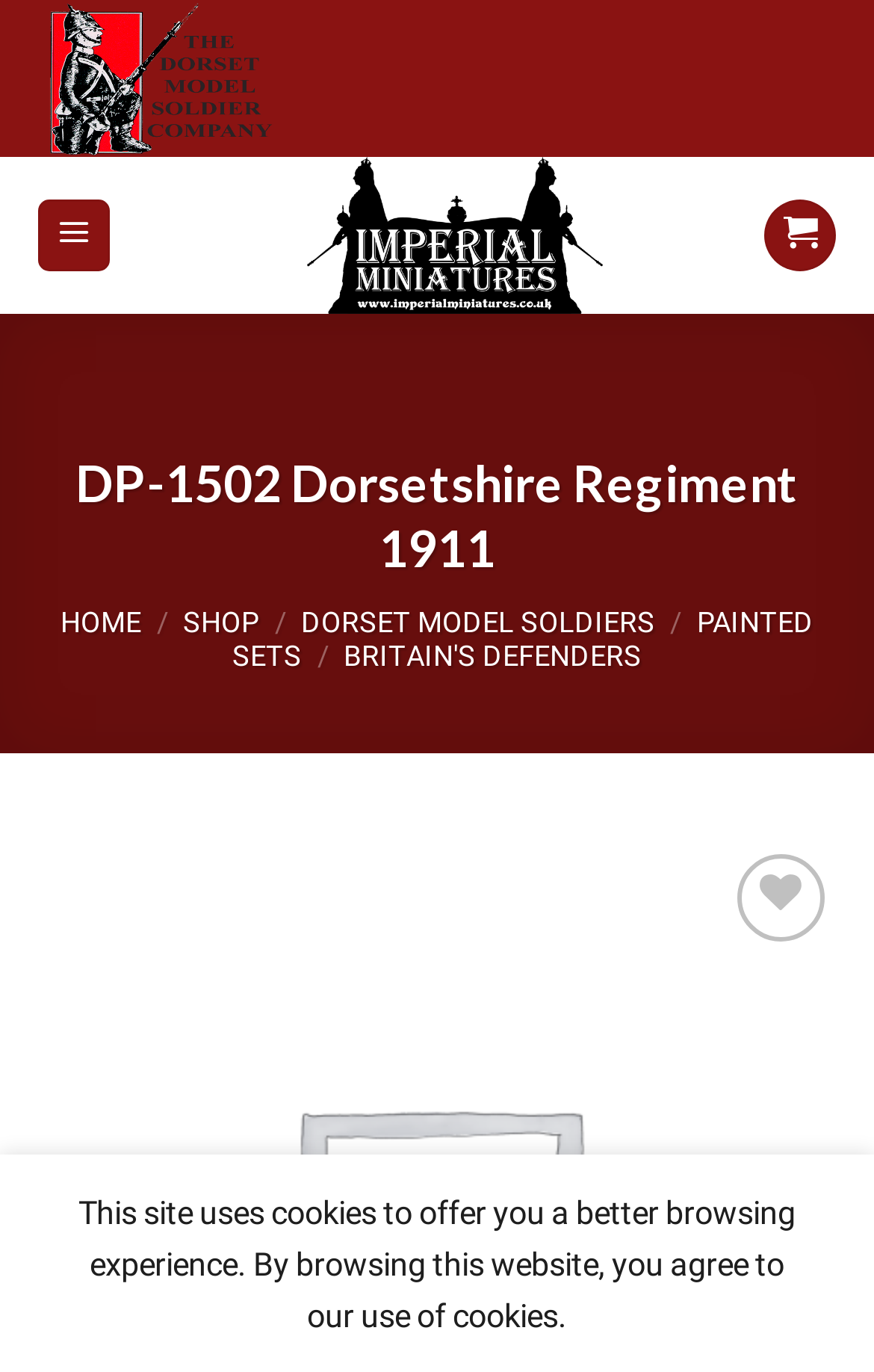Respond to the question below with a single word or phrase:
What is the navigation functionality below the image?

Previous and Next buttons